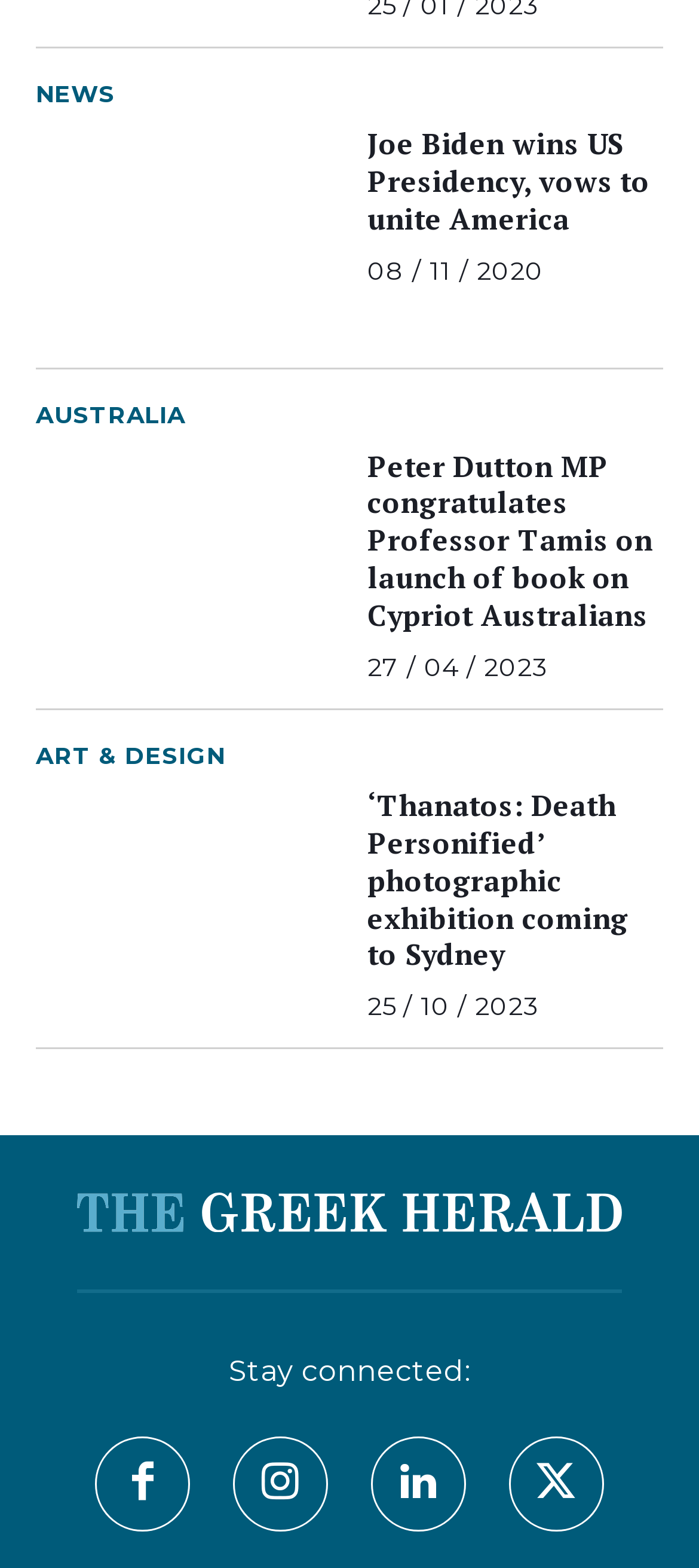Using the information from the screenshot, answer the following question thoroughly:
How many social media links are there at the bottom of the page?

I found the social media links by looking at the link elements with the OCR text '', '', '', and '' which are located at the bottom of the page.